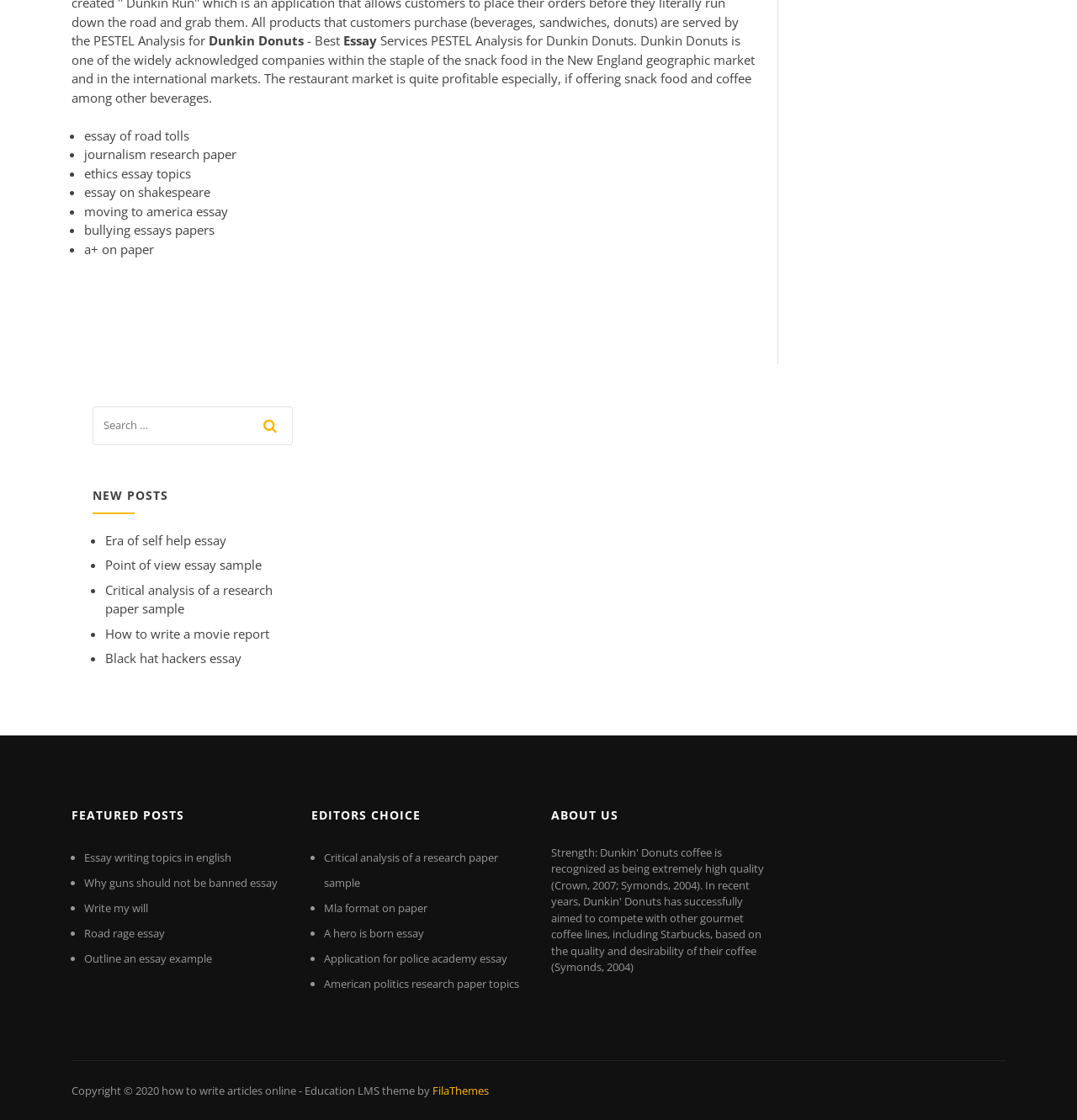Answer with a single word or phrase: 
What is the purpose of the search bar?

To search for essays